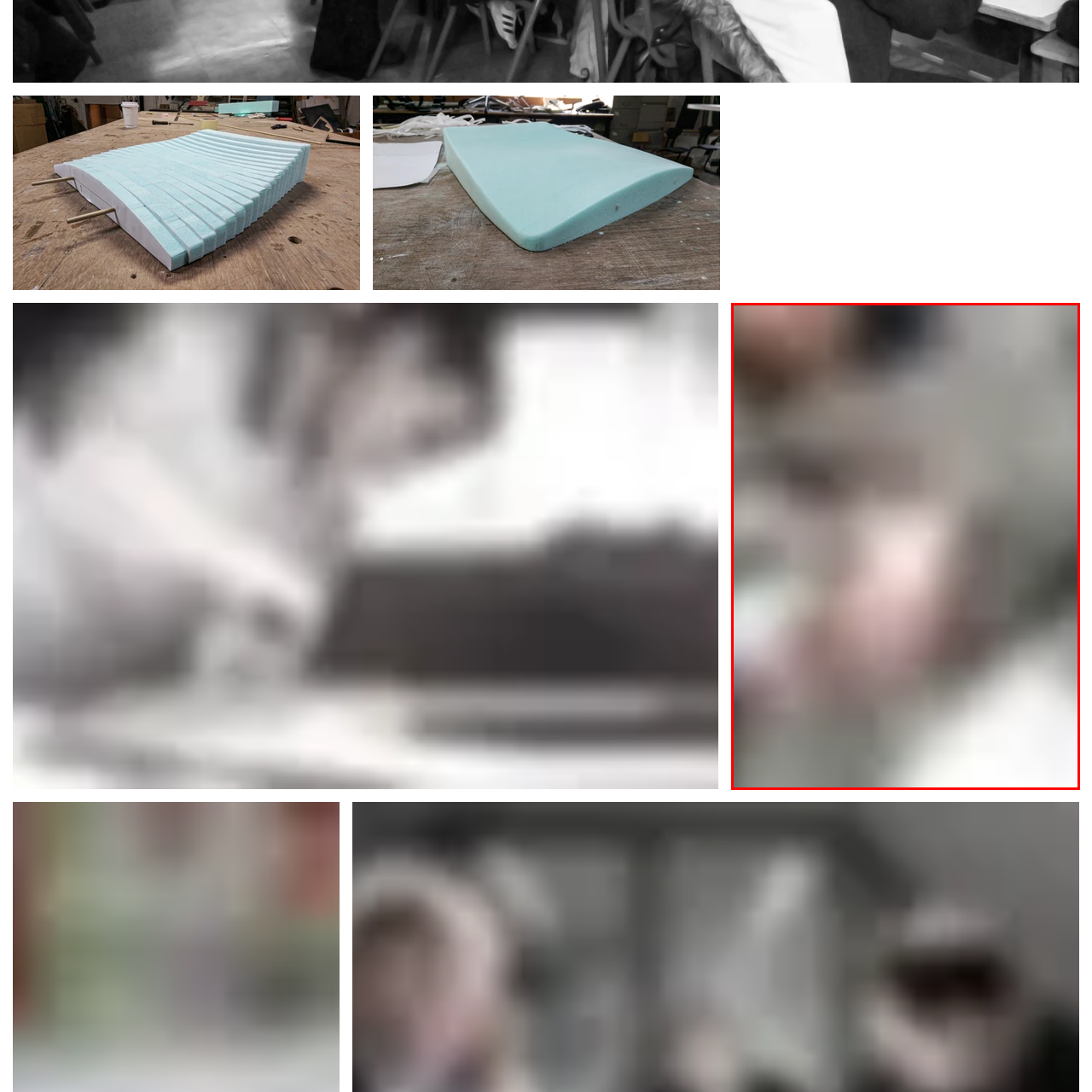Offer a thorough and descriptive summary of the image captured in the red bounding box.

The image appears to focus on a human interaction involving design elements, specifically around the theme of movement and furniture. The context suggests a creative workspace or a design-oriented environment, where an individual may be engaged in an activity related to furniture design or ergonomic studies. The visual elements may include hands interacting with objects, showcasing gestures that highlight the importance of ergonomics in furniture layout or human-centered design.

Overall, this image captures the essence of dynamic human presence in a design context, emphasizing movement and functionality within the realm of furniture.